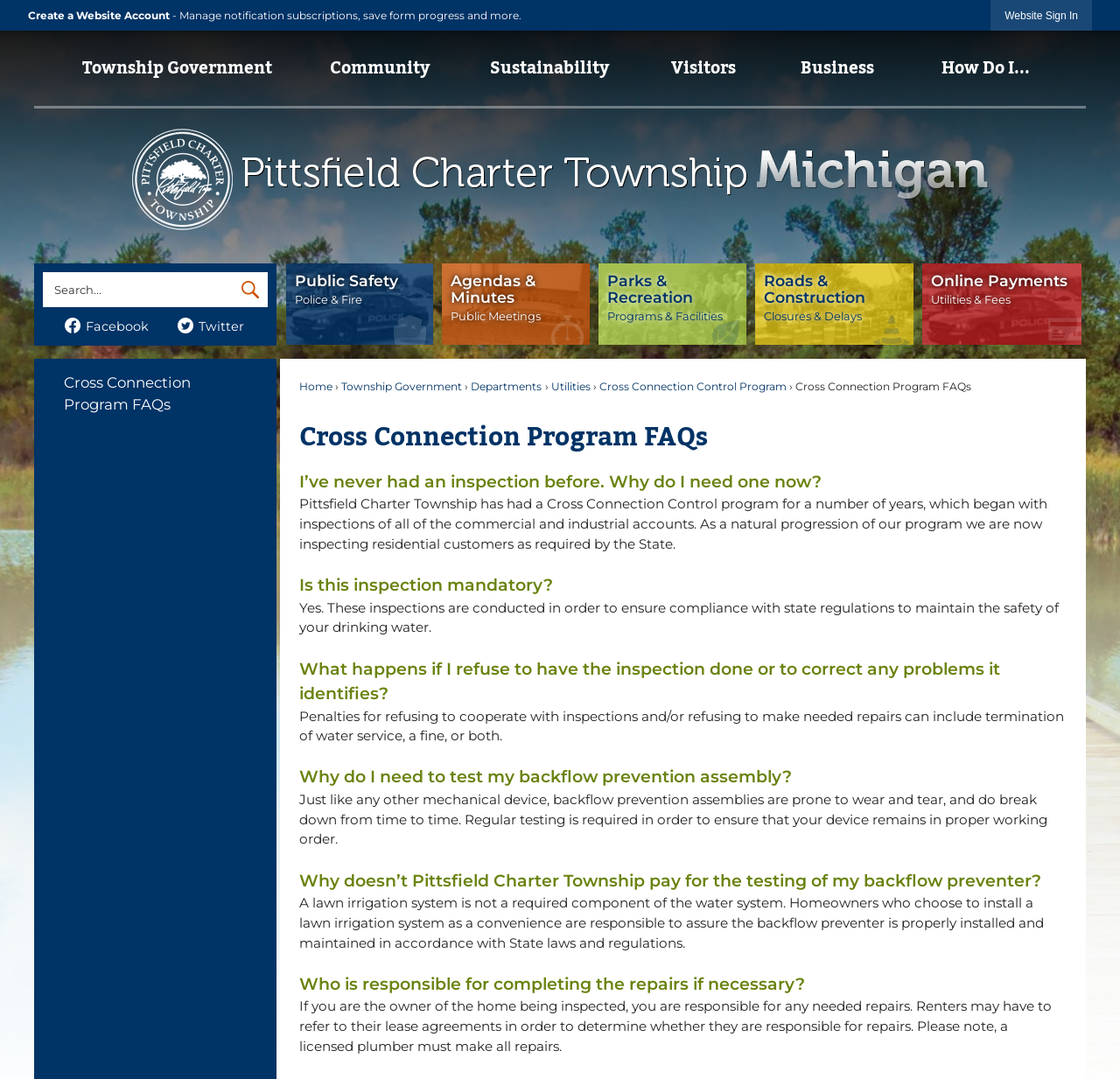From the webpage screenshot, identify the region described by Roads & ConstructionClosures & Delays. Provide the bounding box coordinates as (top-left x, top-left y, bottom-right x, bottom-right y), with each value being a floating point number between 0 and 1.

[0.674, 0.244, 0.816, 0.32]